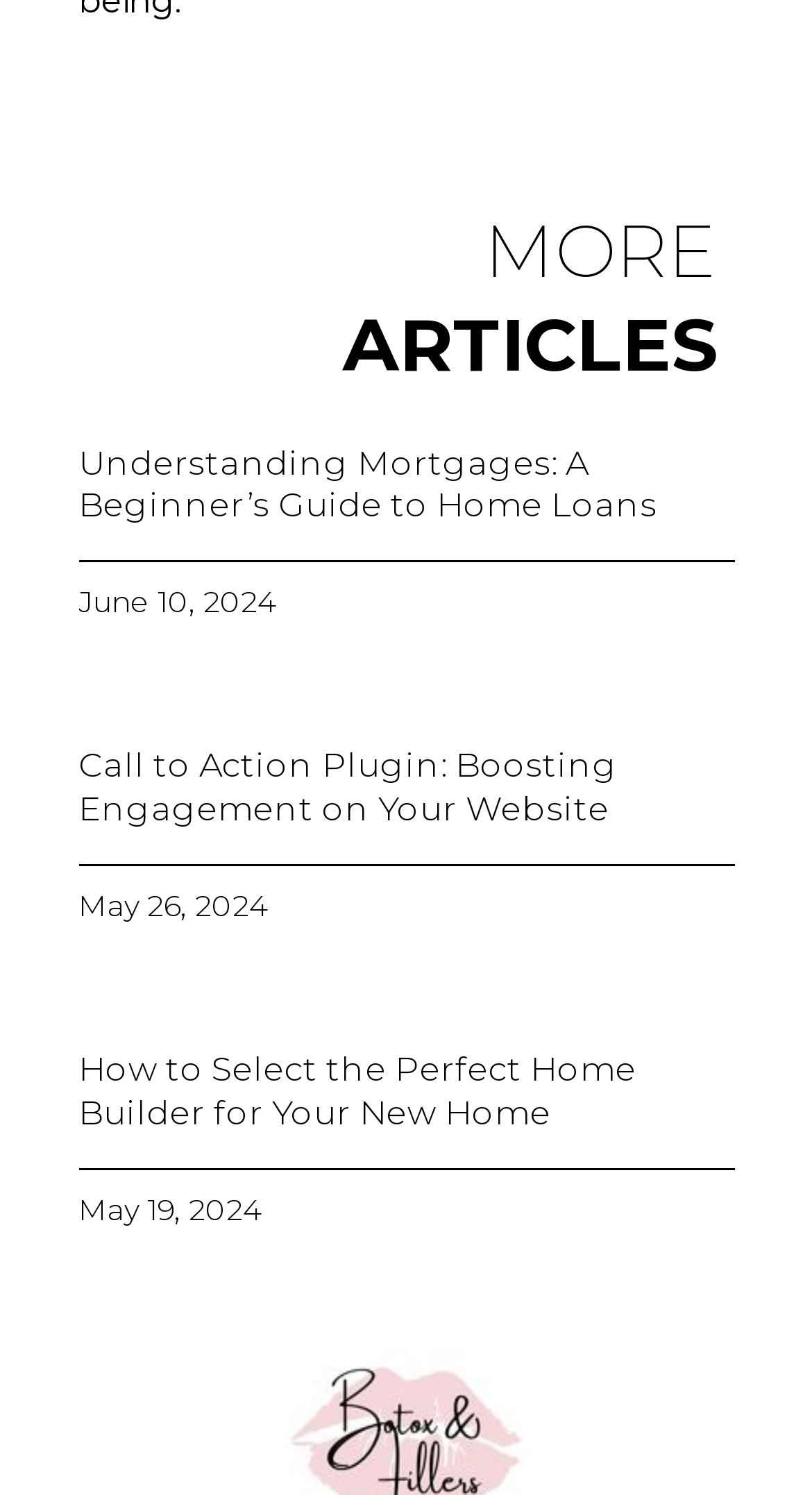What is the topic of the third article?
Please provide a single word or phrase as your answer based on the screenshot.

Home Builder